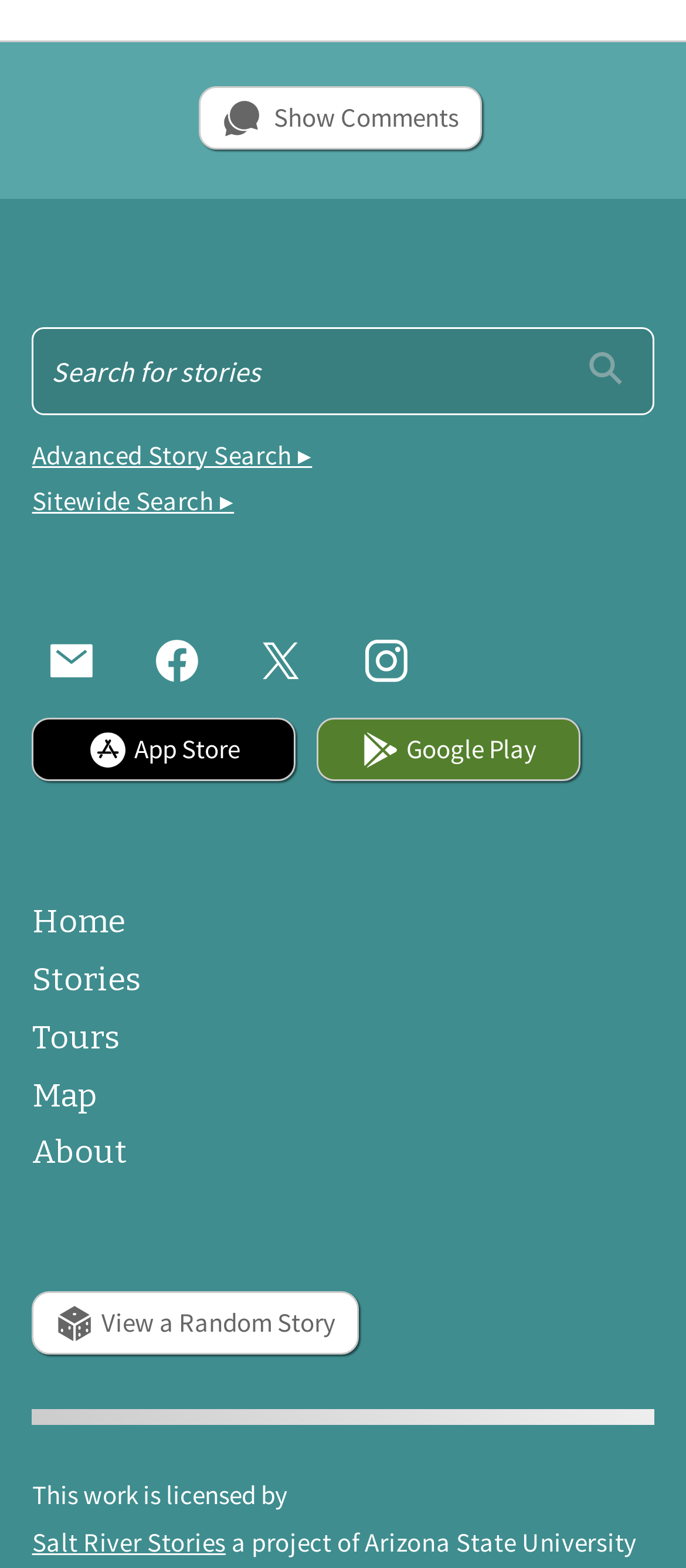What is the purpose of the 'Search - Footer' textbox?
Using the visual information, respond with a single word or phrase.

Search